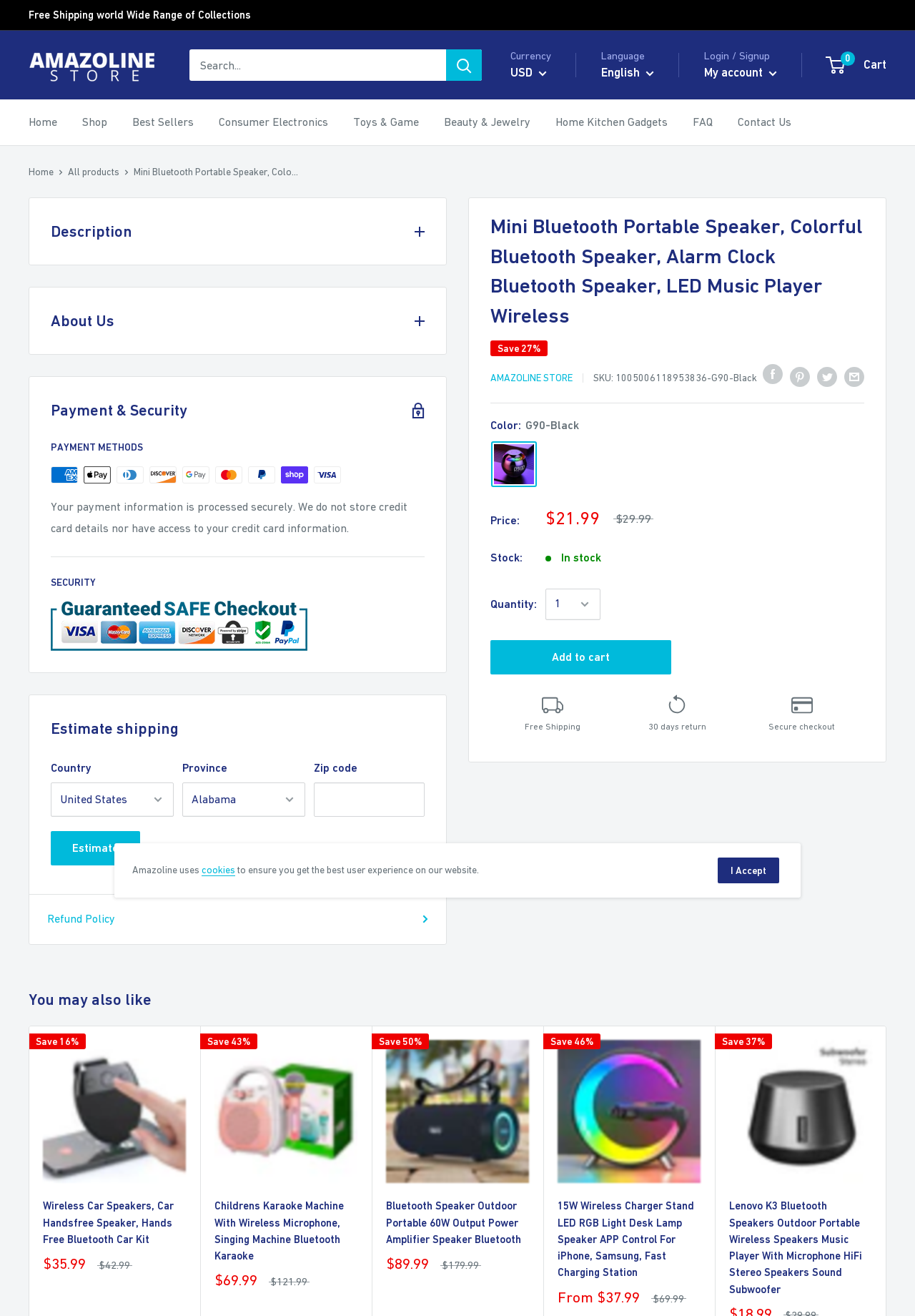Can you extract the headline from the webpage for me?

Mini Bluetooth Portable Speaker, Colorful Bluetooth Speaker, Alarm Clock Bluetooth Speaker, LED Music Player Wireless